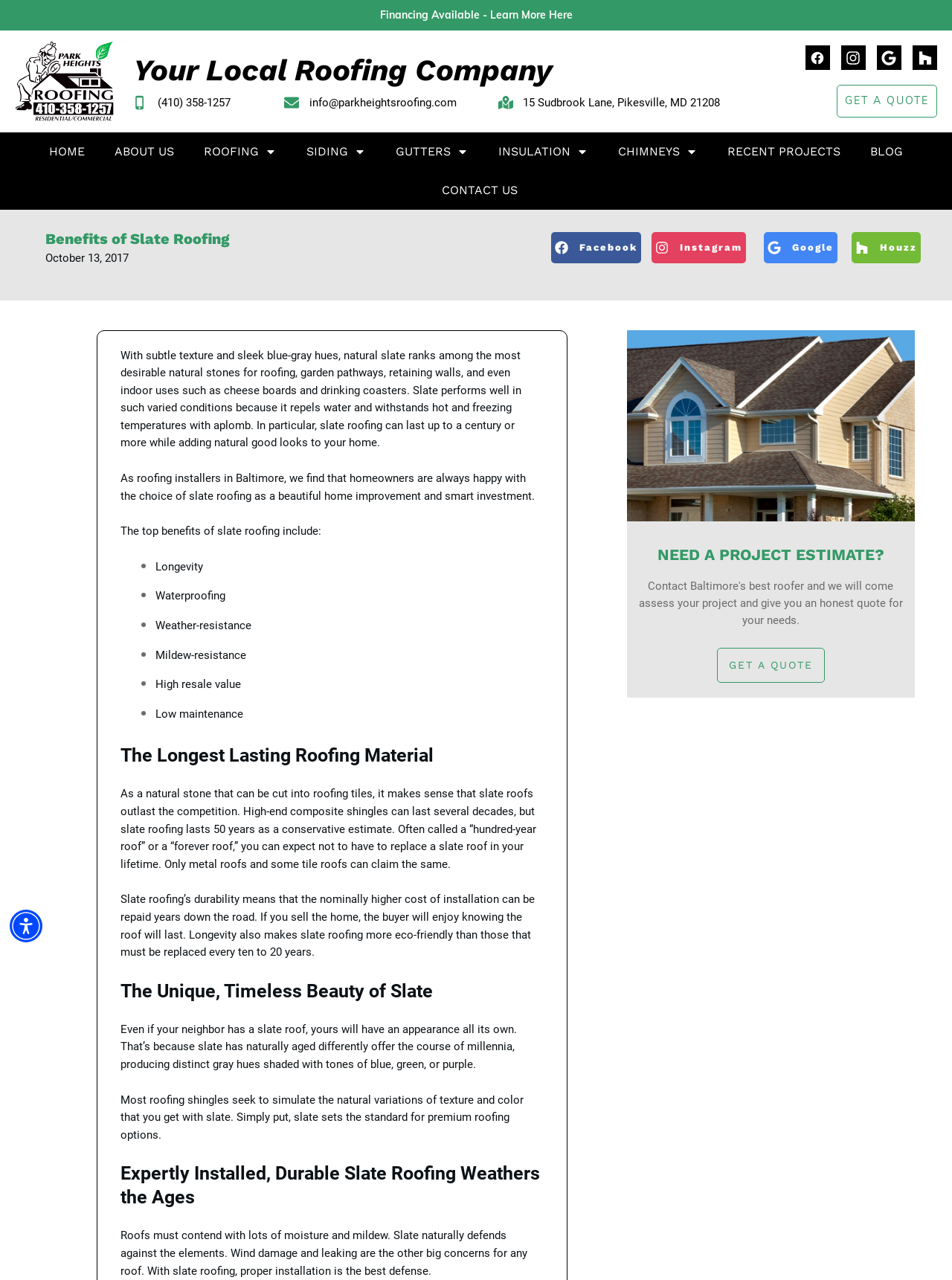Analyze the image and answer the question with as much detail as possible: 
What is the address of the company?

I found the address by looking at the static text '15 Sudbrook Lane, Pikesville, MD 21208' which is located near the top of the webpage, below the company logo and phone number.